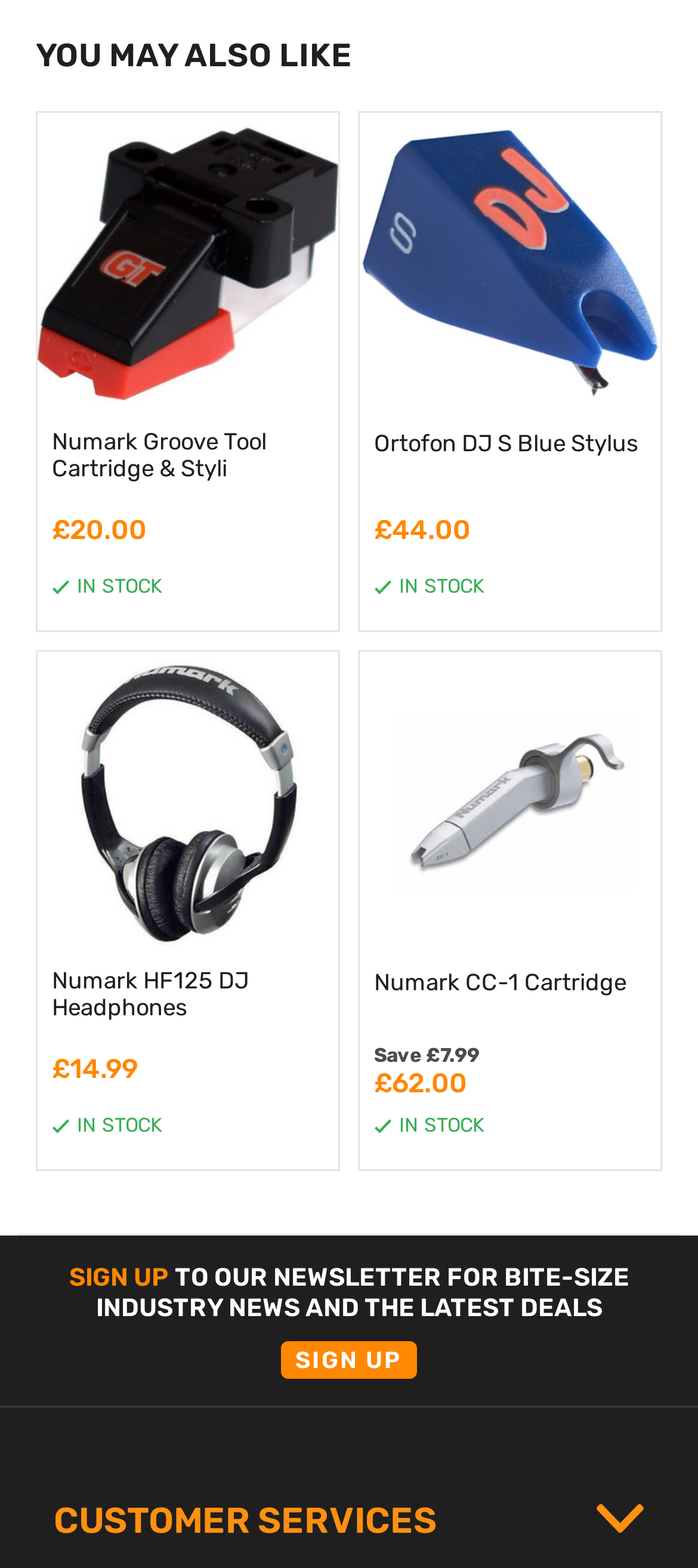What is the purpose of the 'SIGN UP' button?
Provide an in-depth answer to the question, covering all aspects.

I determined the purpose of the 'SIGN UP' button by examining the nearby StaticText element with the text 'TO OUR NEWSLETTER FOR BITE-SIZE INDUSTRY NEWS AND THE LATEST DEALS'.